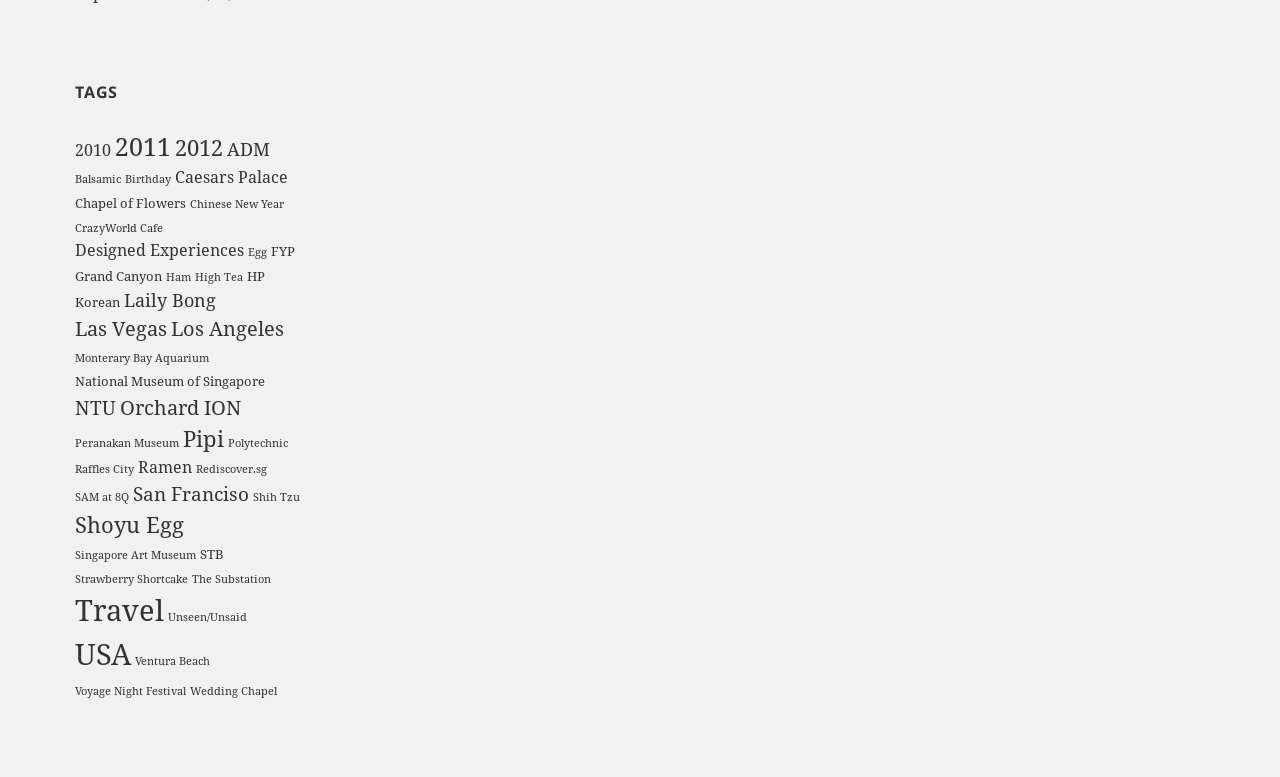Locate the bounding box coordinates of the clickable area needed to fulfill the instruction: "Browse 'USA' items".

[0.059, 0.817, 0.103, 0.868]